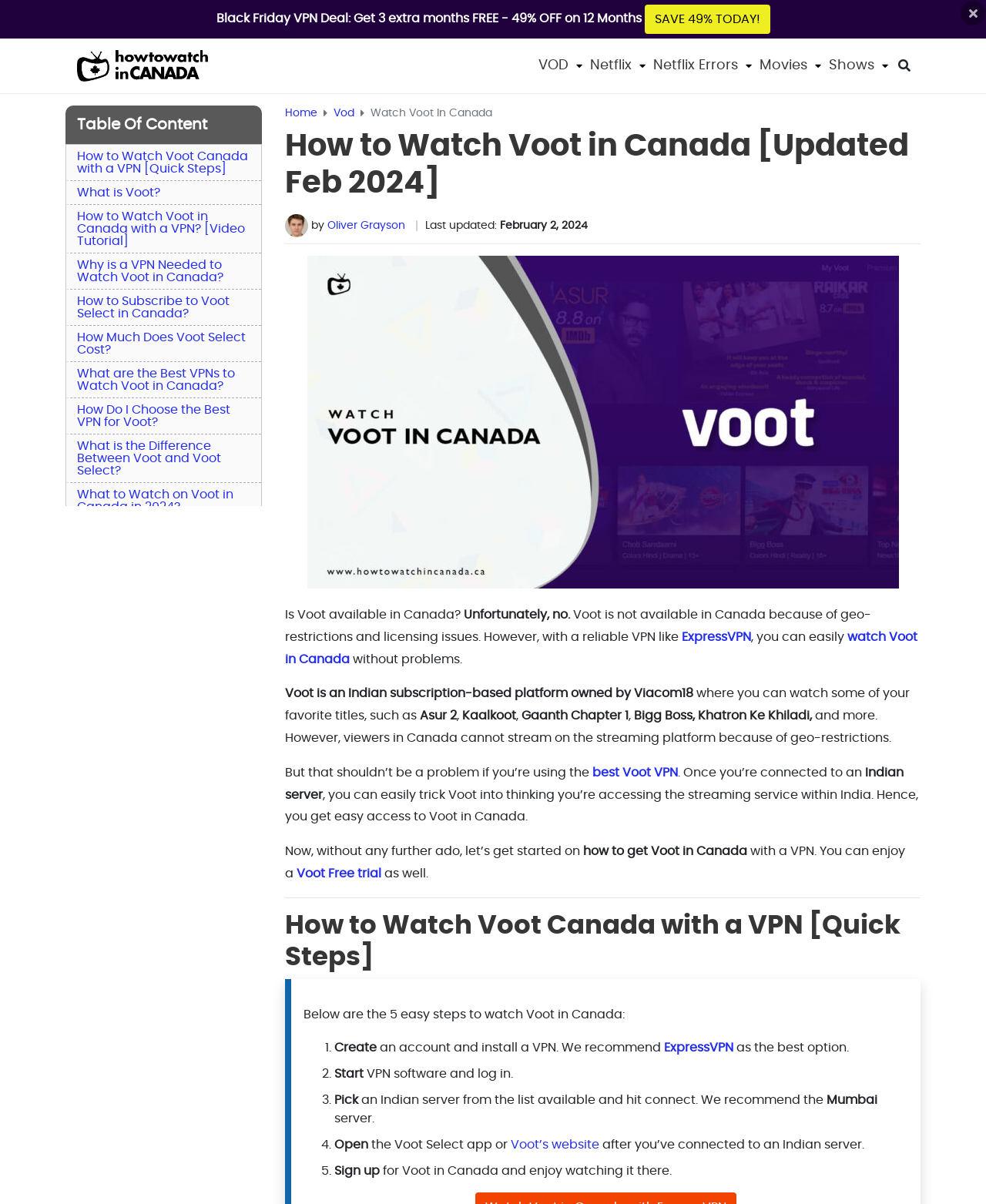What is the name of the Indian subscription-based platform?
Please provide a single word or phrase as the answer based on the screenshot.

Voot